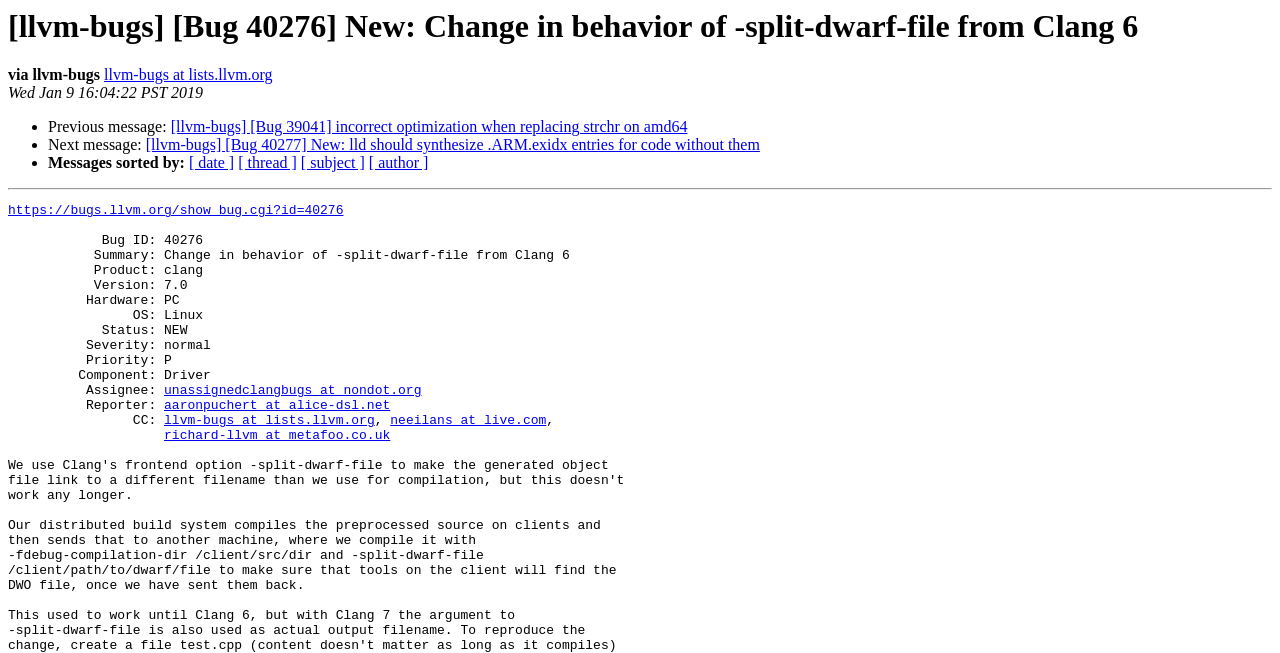Find the bounding box coordinates of the element to click in order to complete this instruction: "Follow CCGrass on Youtube". The bounding box coordinates must be four float numbers between 0 and 1, denoted as [left, top, right, bottom].

None